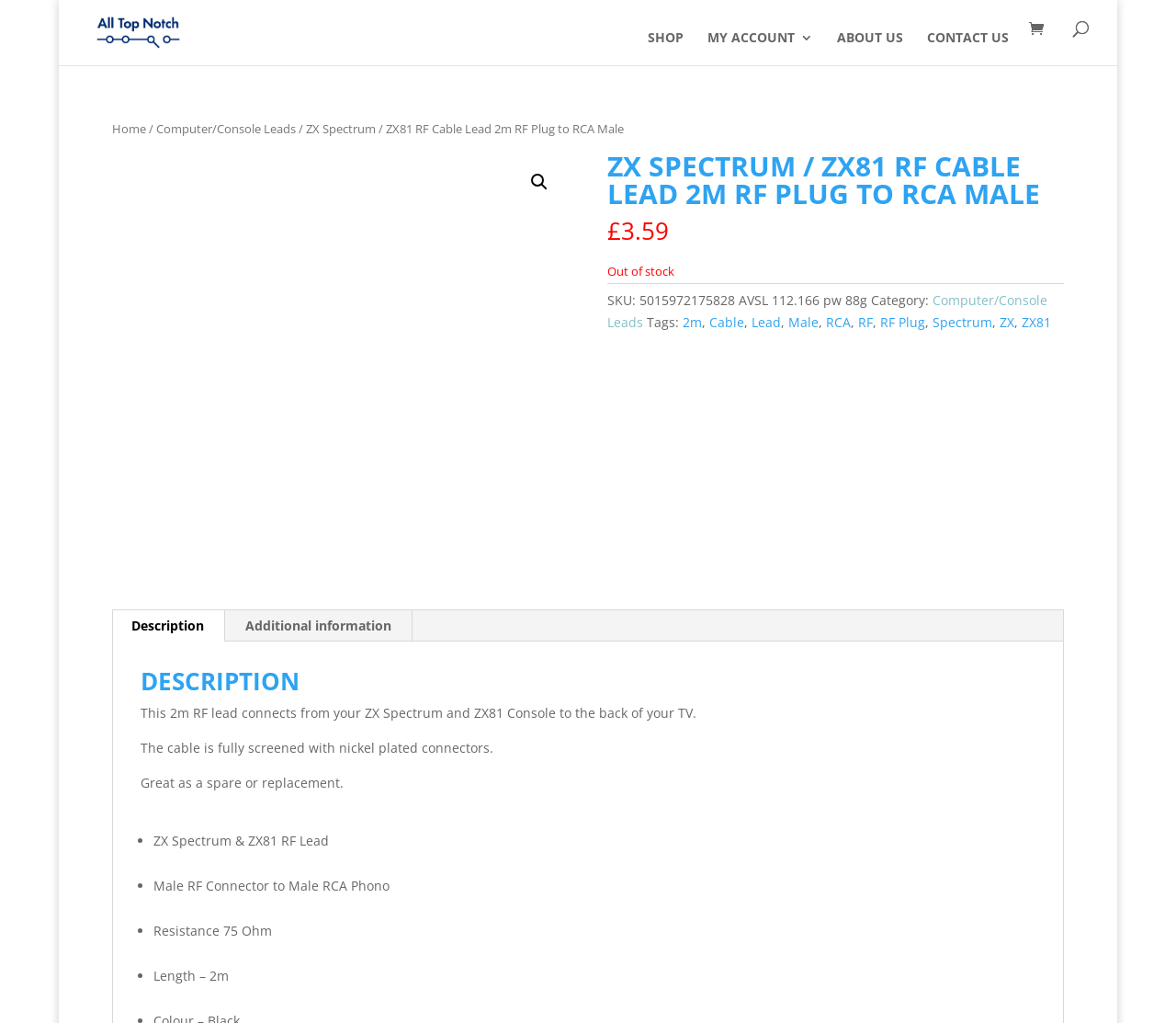Locate the bounding box coordinates of the clickable area needed to fulfill the instruction: "Click on the CONTACT US link".

[0.788, 0.031, 0.858, 0.064]